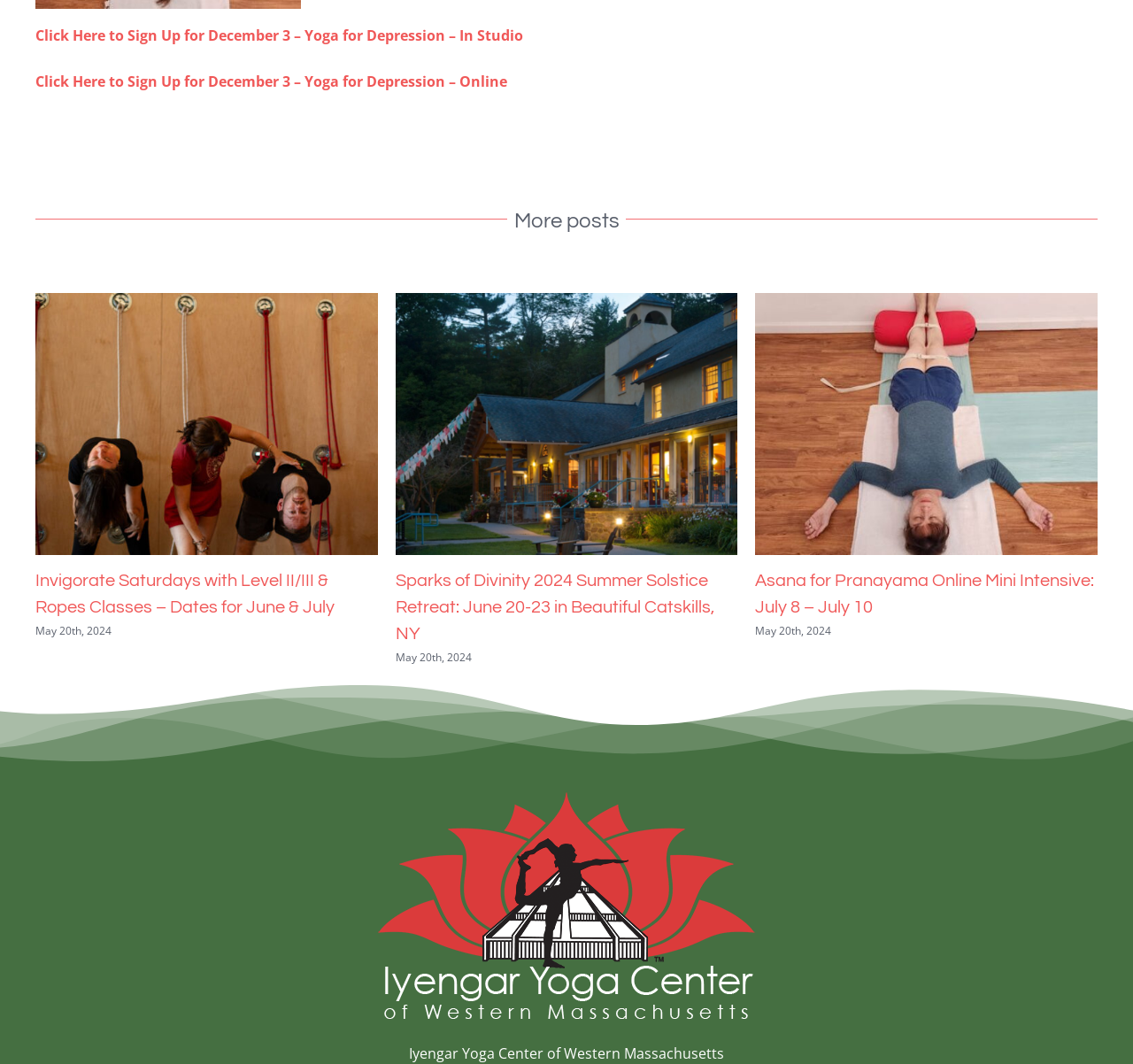What is the topic of the third group of posts?
Refer to the image and provide a thorough answer to the question.

The third group of posts has a heading 'Asana for Pranayama Online Mini Intensive: July 8 – July 10', which suggests that the topic of the posts is related to asana for pranayama.